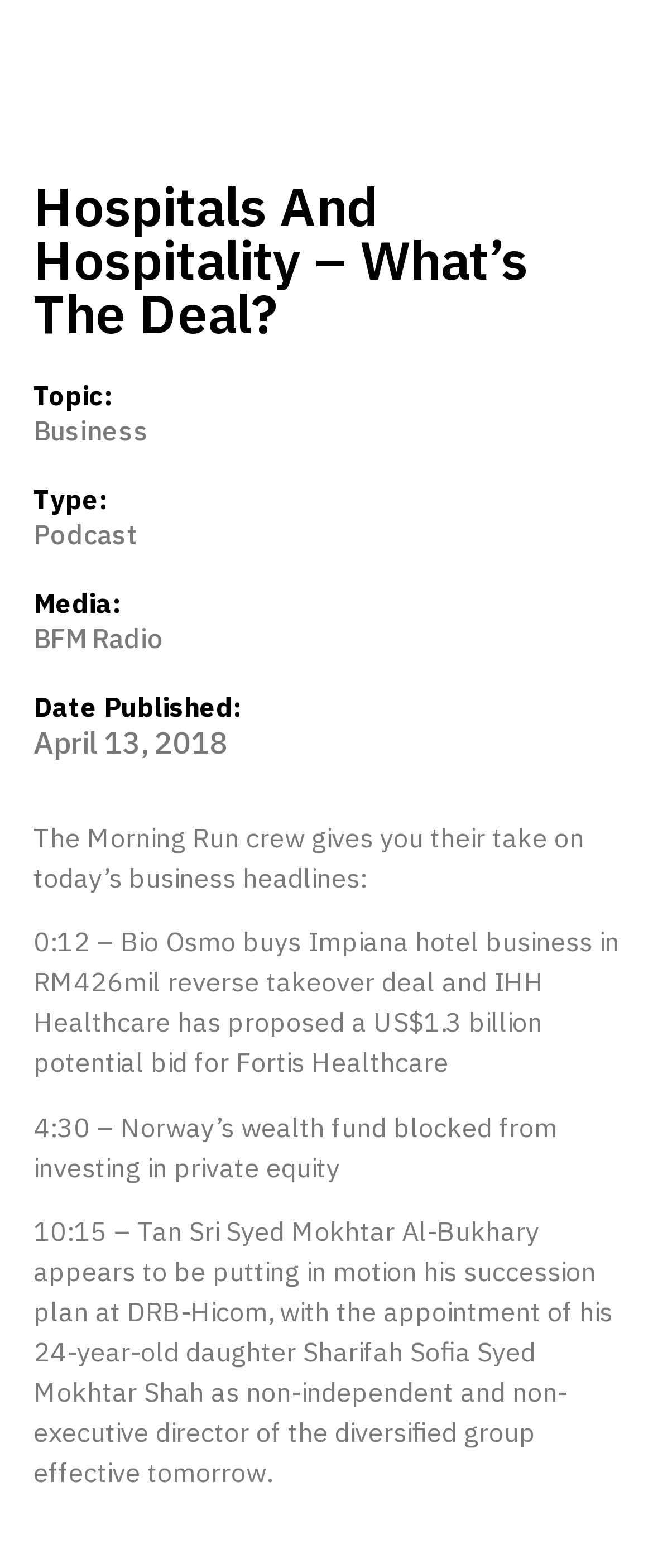Reply to the question with a brief word or phrase: What is the date of publication?

April 13, 2018